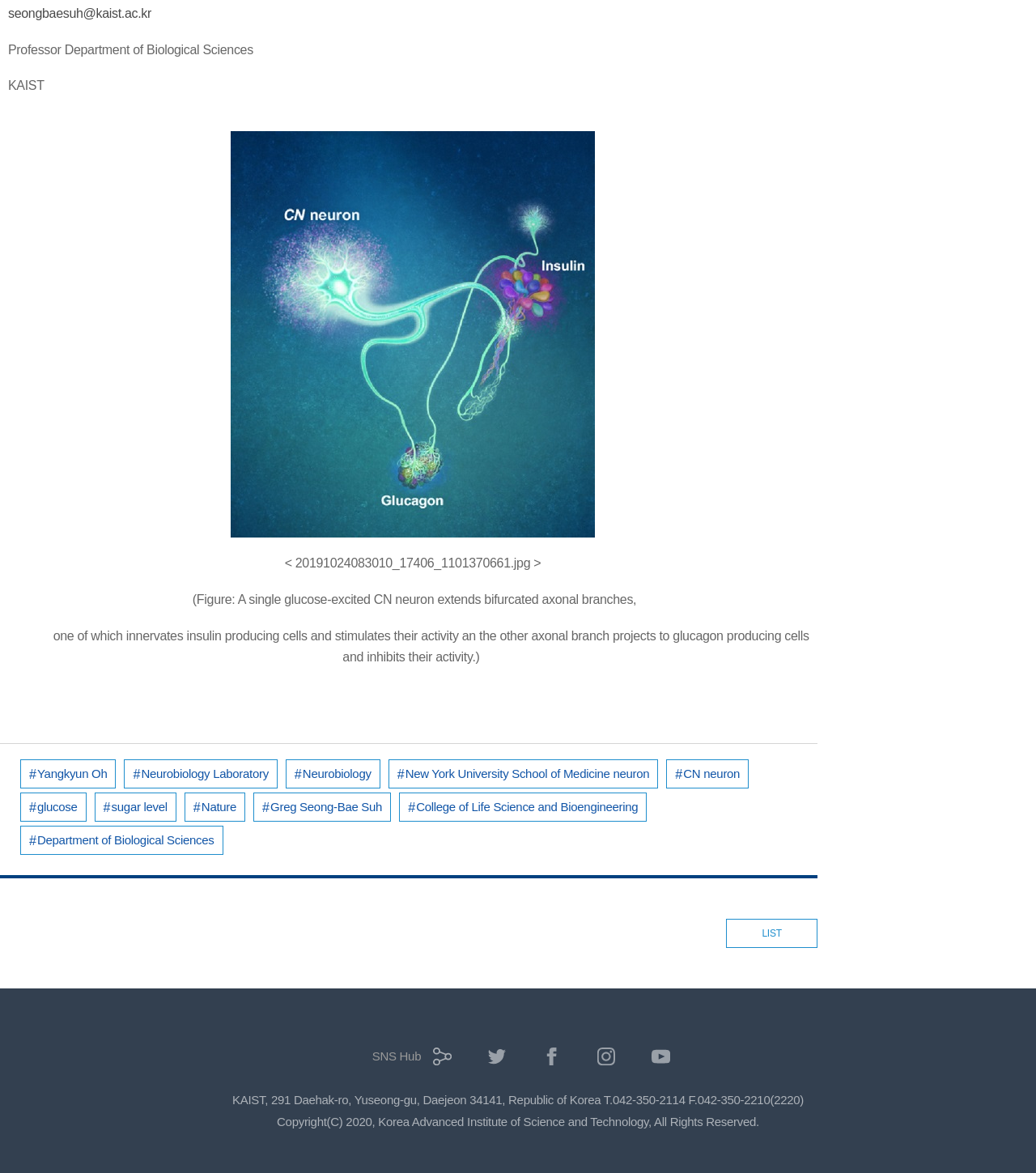Give a one-word or short-phrase answer to the following question: 
What social media platforms are available?

Twitter, Facebook, Instagram, YouTube